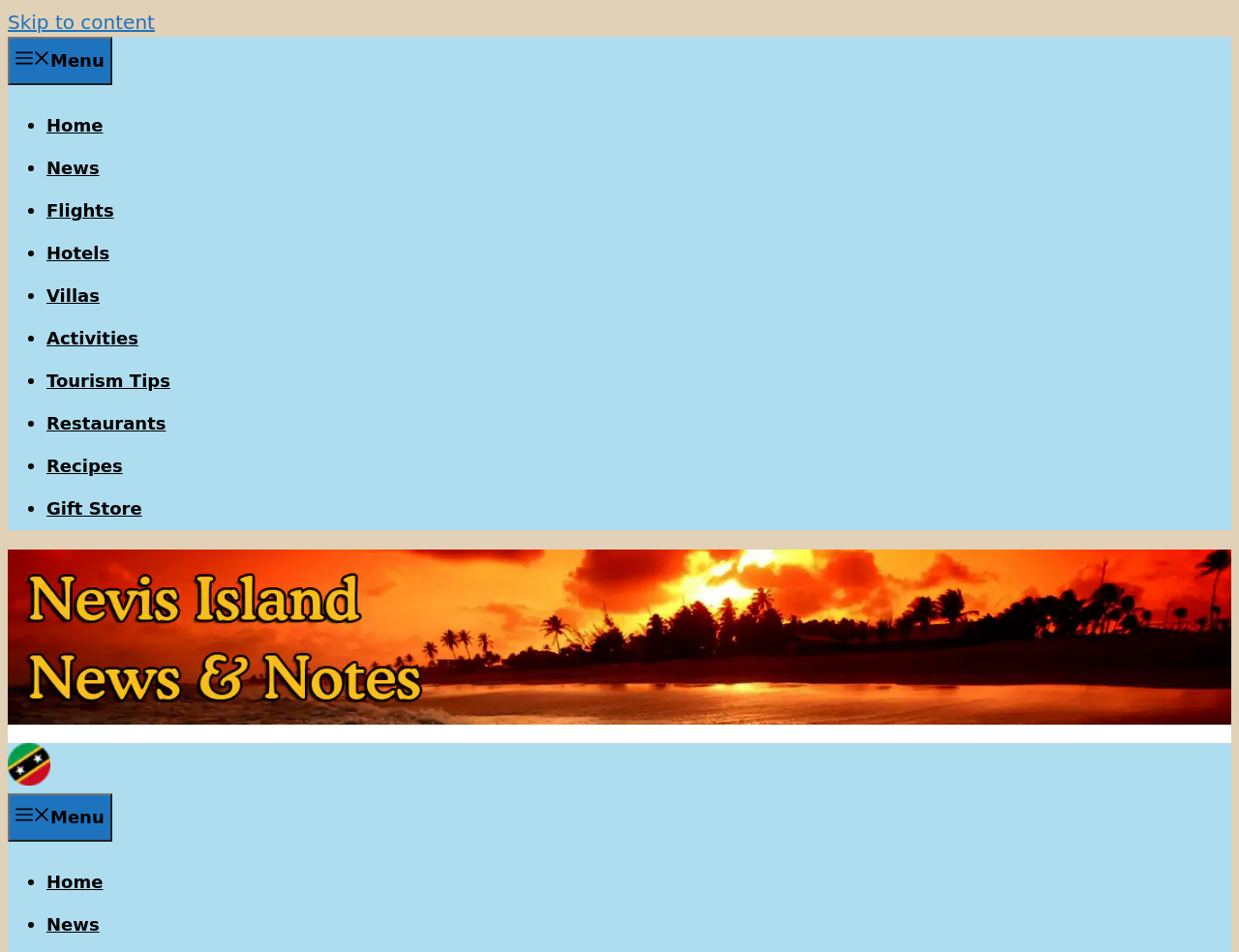Please identify the bounding box coordinates of the area I need to click to accomplish the following instruction: "Click the 'Menu' button".

[0.006, 0.039, 0.09, 0.089]